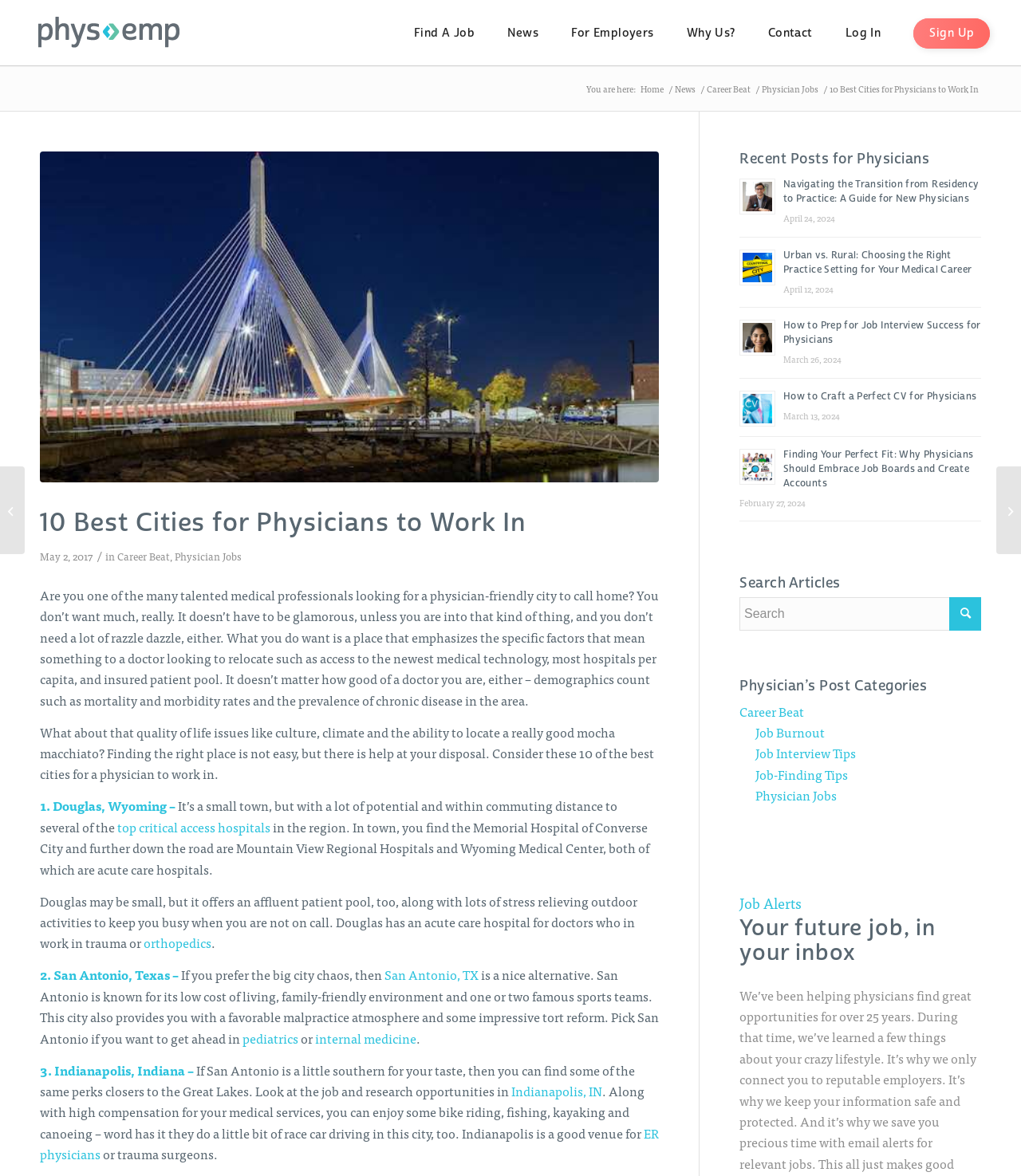What is the name of the hospital mentioned in Converse City?
Please respond to the question with as much detail as possible.

According to the text, Memorial Hospital of Converse City is one of the hospitals mentioned in the region near Douglas, Wyoming.